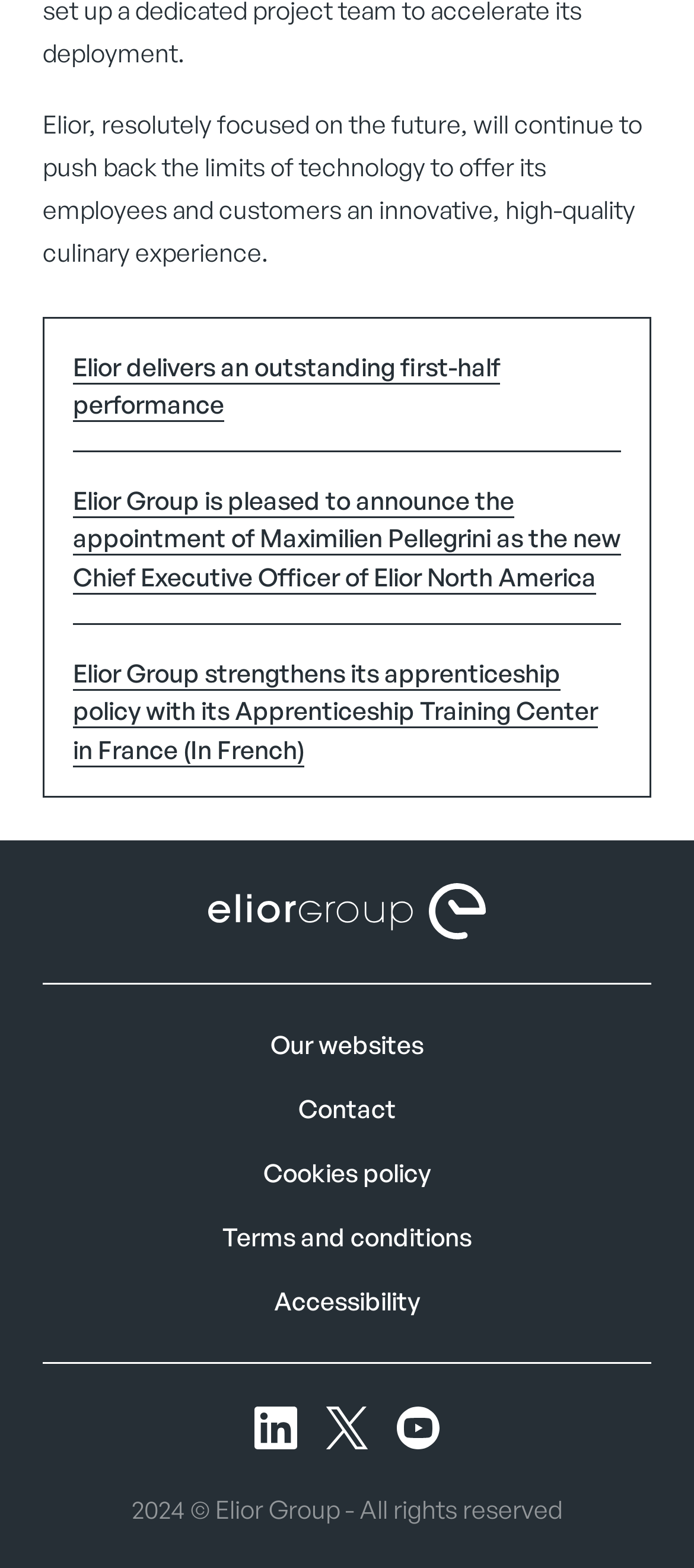Locate the bounding box coordinates of the clickable area to execute the instruction: "Click the Elior logo". Provide the coordinates as four float numbers between 0 and 1, represented as [left, top, right, bottom].

[0.062, 0.563, 0.938, 0.599]